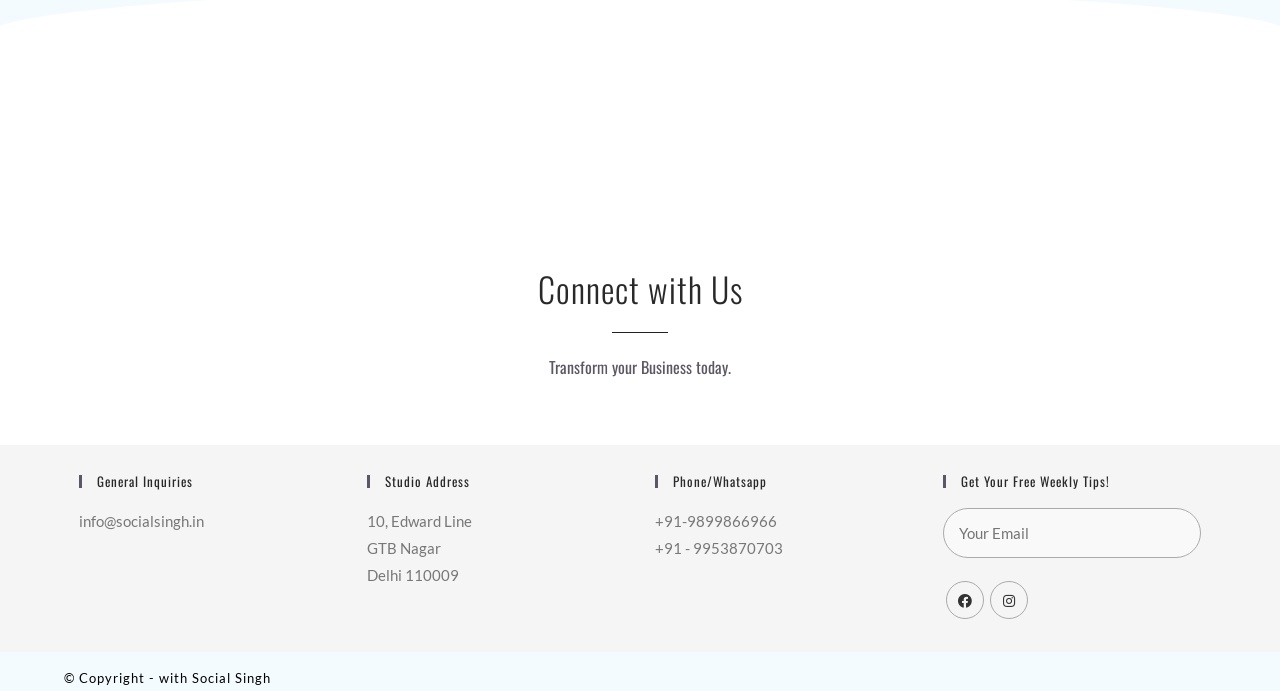What is the phone number for Whatsapp?
Answer the question with a detailed explanation, including all necessary information.

I found the phone number for Whatsapp by looking at the 'Phone/Whatsapp' section, where it is listed as '+91-9899866966'.